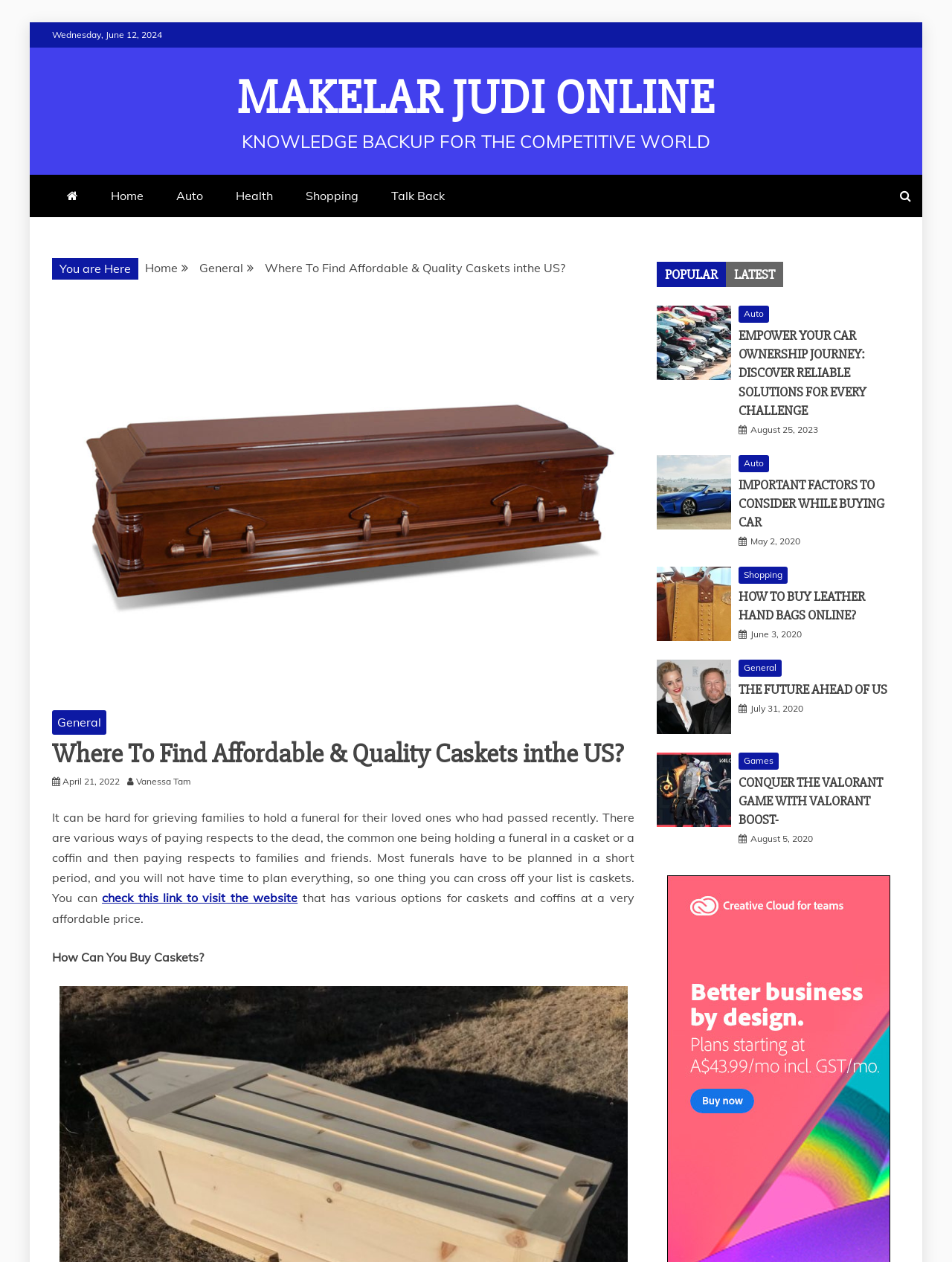Generate the main heading text from the webpage.

Where To Find Affordable & Quality Caskets inthe US?